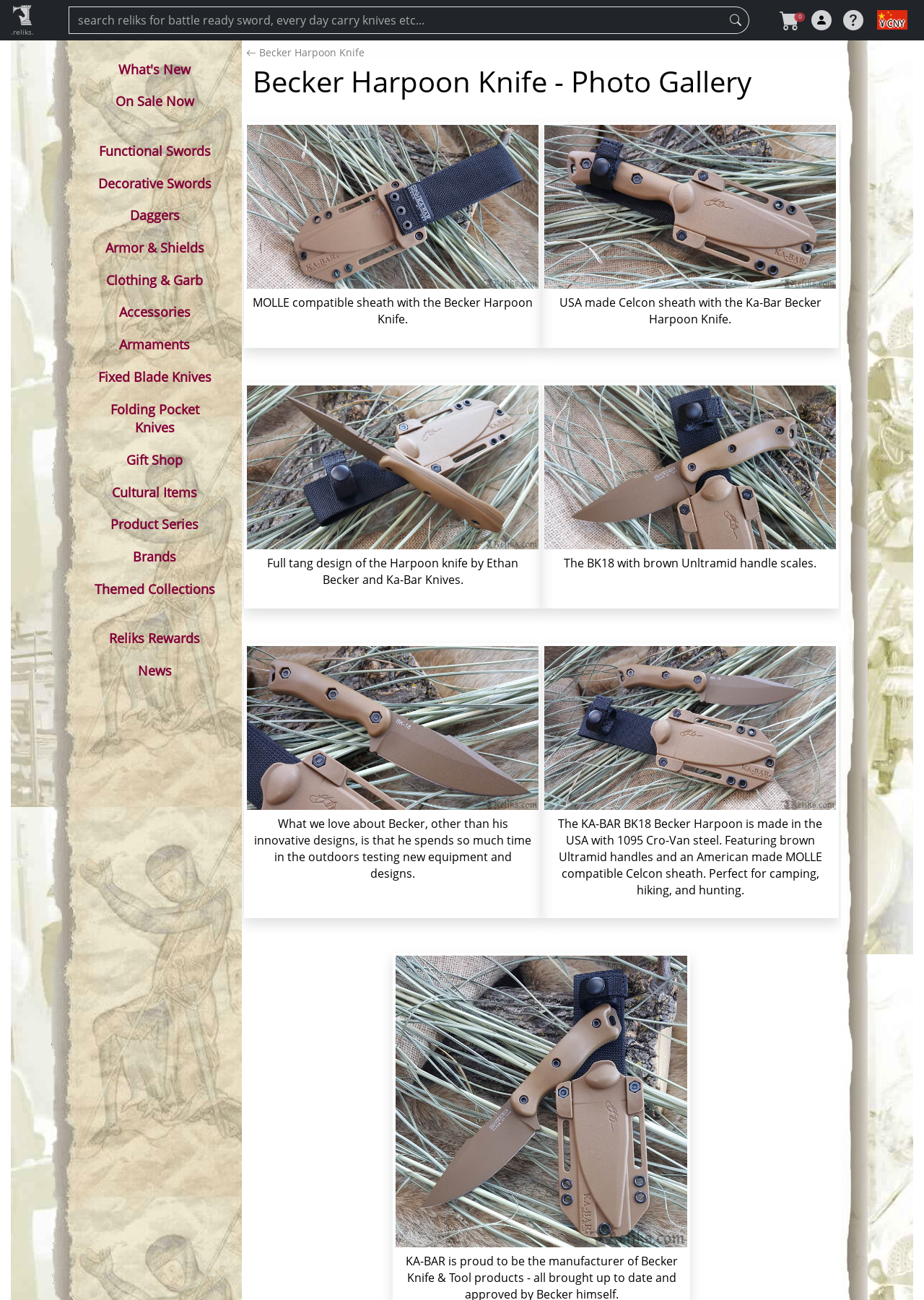Identify the bounding box coordinates for the element you need to click to achieve the following task: "browse Fixed Blade Knives". Provide the bounding box coordinates as four float numbers between 0 and 1, in the form [left, top, right, bottom].

[0.096, 0.278, 0.238, 0.303]